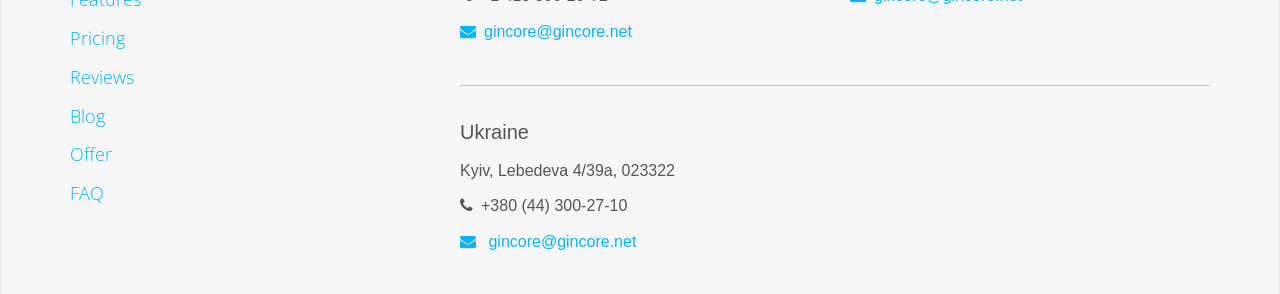Determine the bounding box coordinates of the element that should be clicked to execute the following command: "View pricing information".

[0.055, 0.089, 0.098, 0.17]